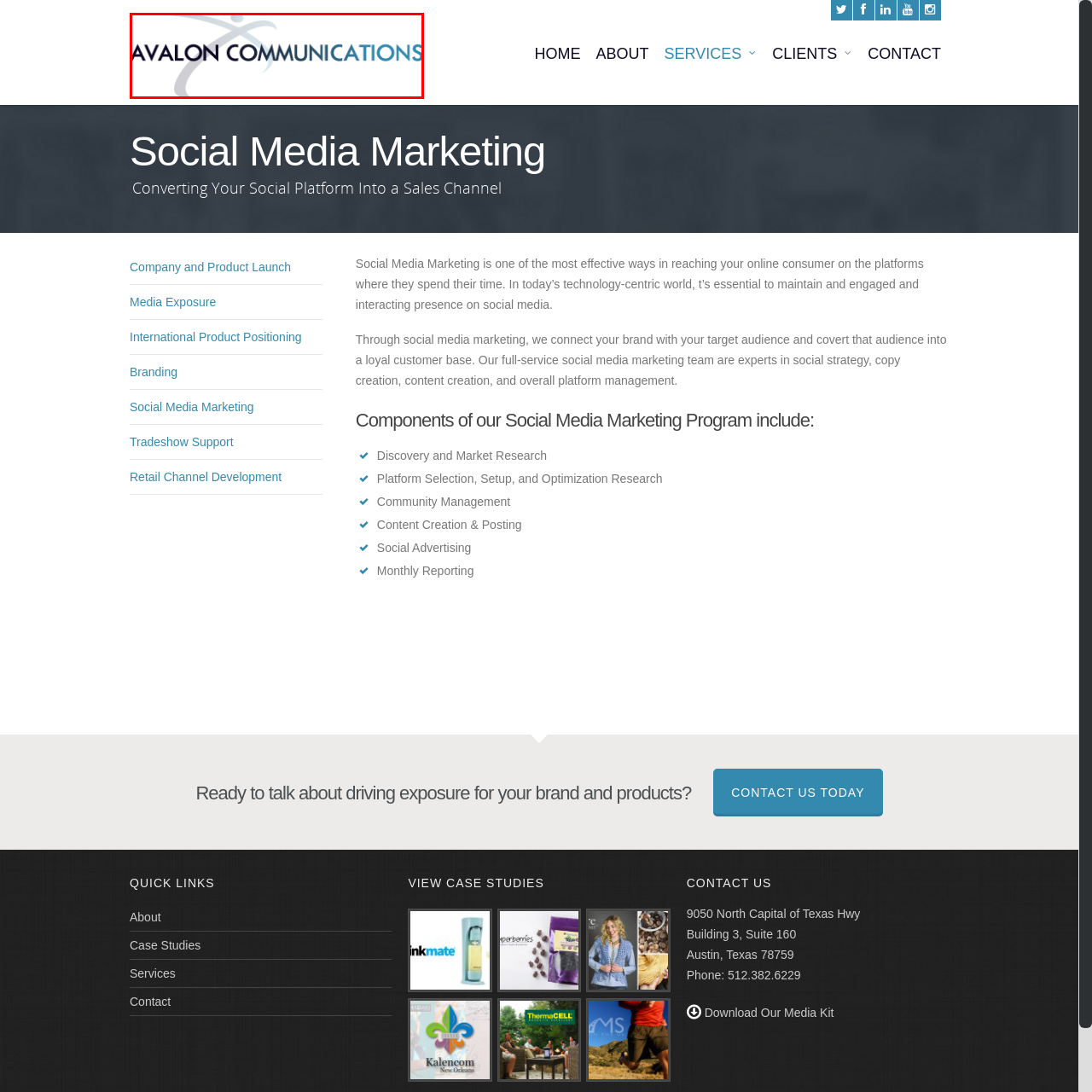Focus your attention on the picture enclosed within the red border and formulate a detailed answer to the question below, using the image as your primary reference: 
What is the color transition of the gradient in the logo?

According to the caption, the gradient in the logo transitions from dark to light blue, which suggests that the color transition is from a darker shade of blue to a lighter shade of blue.